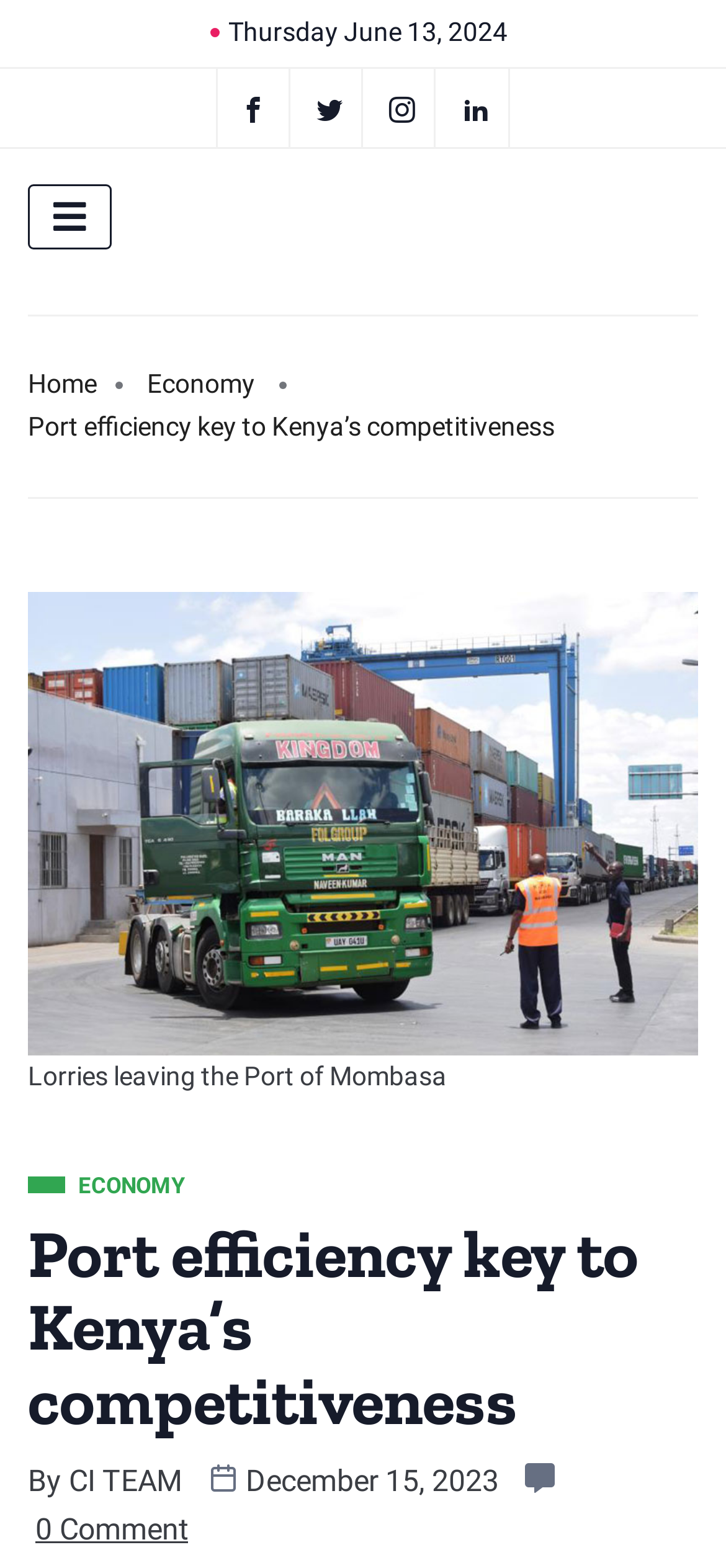Identify the headline of the webpage and generate its text content.

Port efficiency key to Kenya’s competitiveness